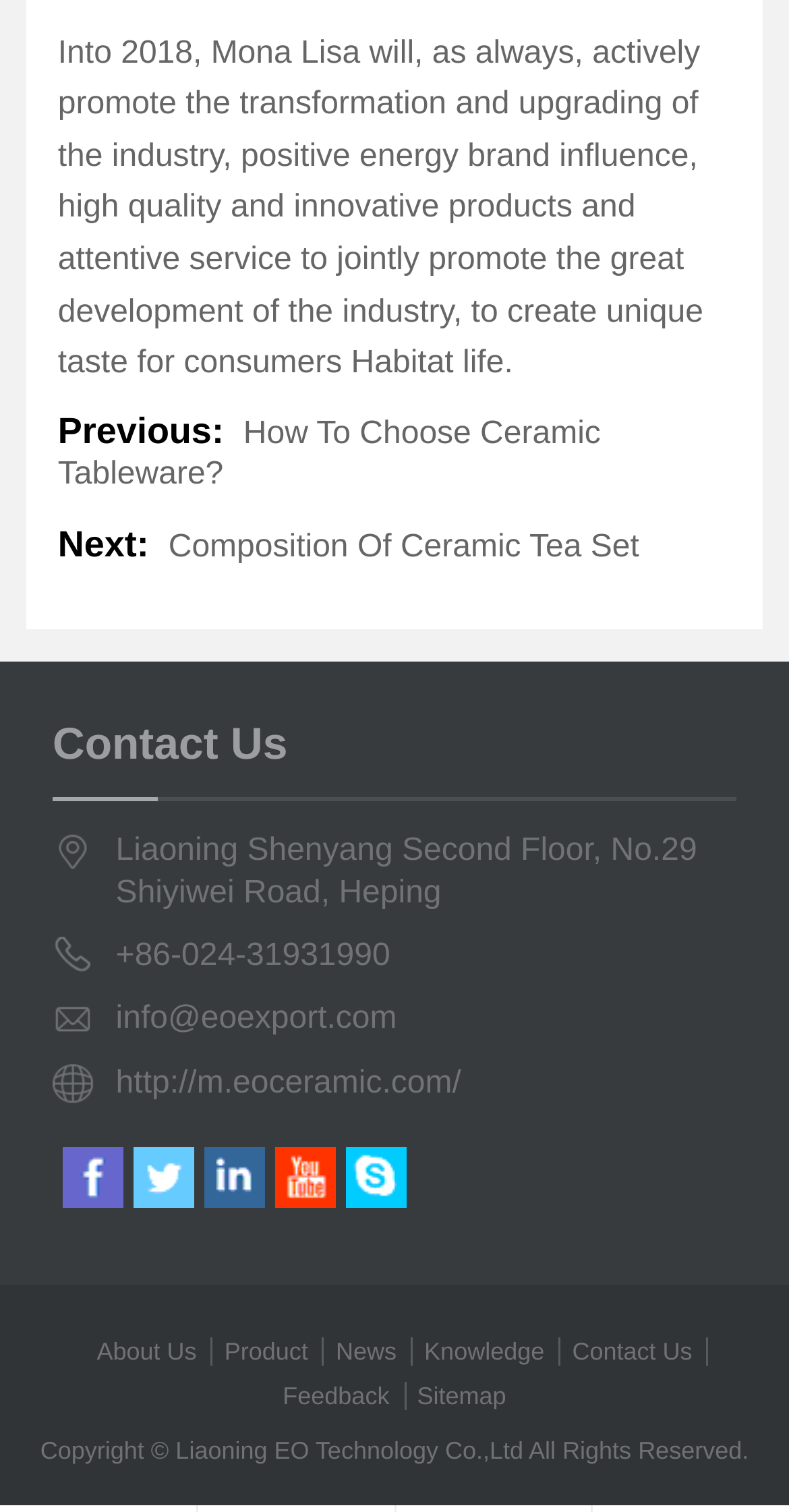Give a succinct answer to this question in a single word or phrase: 
What is the company's phone number?

+86-024-31931990